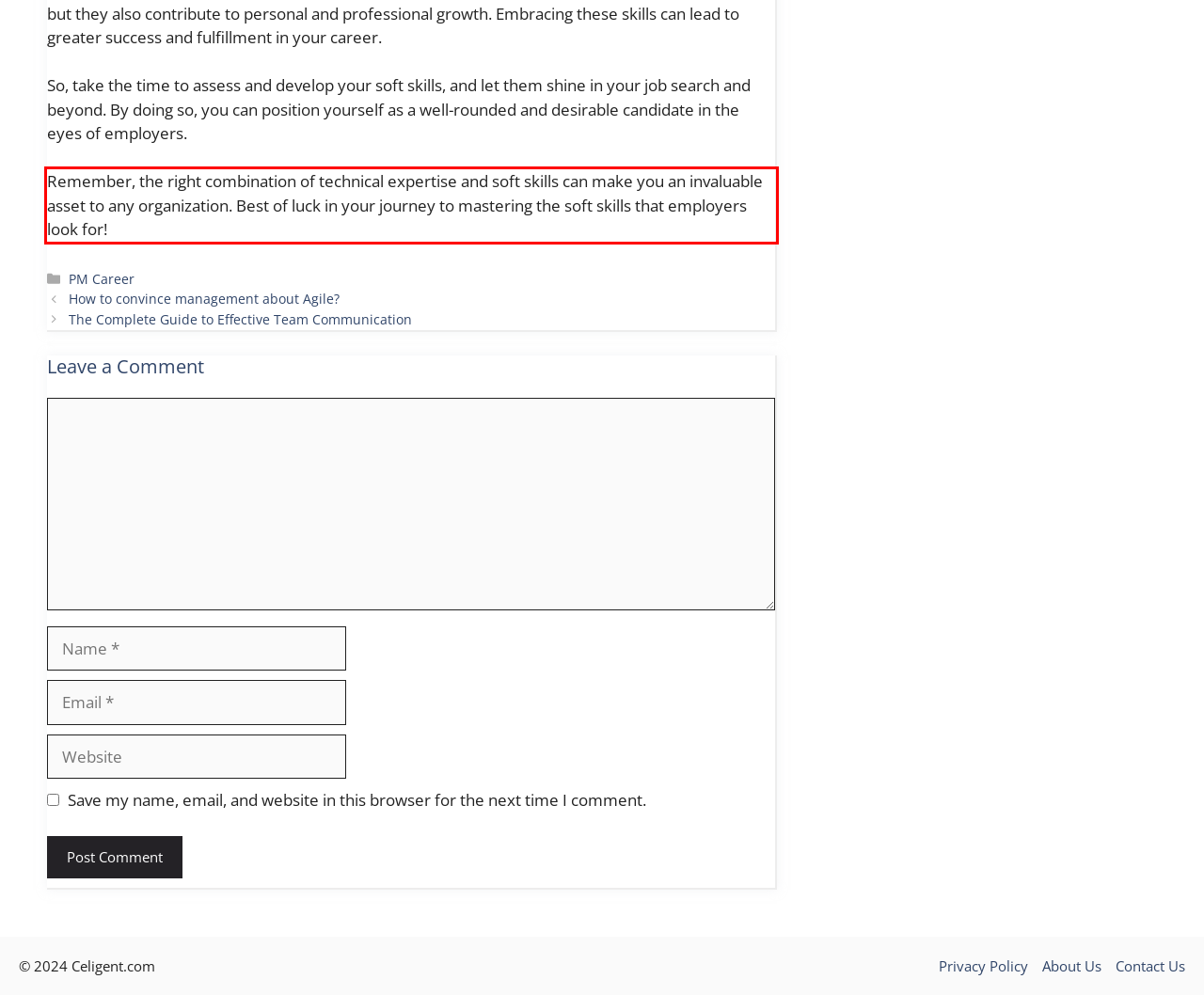Observe the screenshot of the webpage, locate the red bounding box, and extract the text content within it.

Remember, the right combination of technical expertise and soft skills can make you an invaluable asset to any organization. Best of luck in your journey to mastering the soft skills that employers look for!